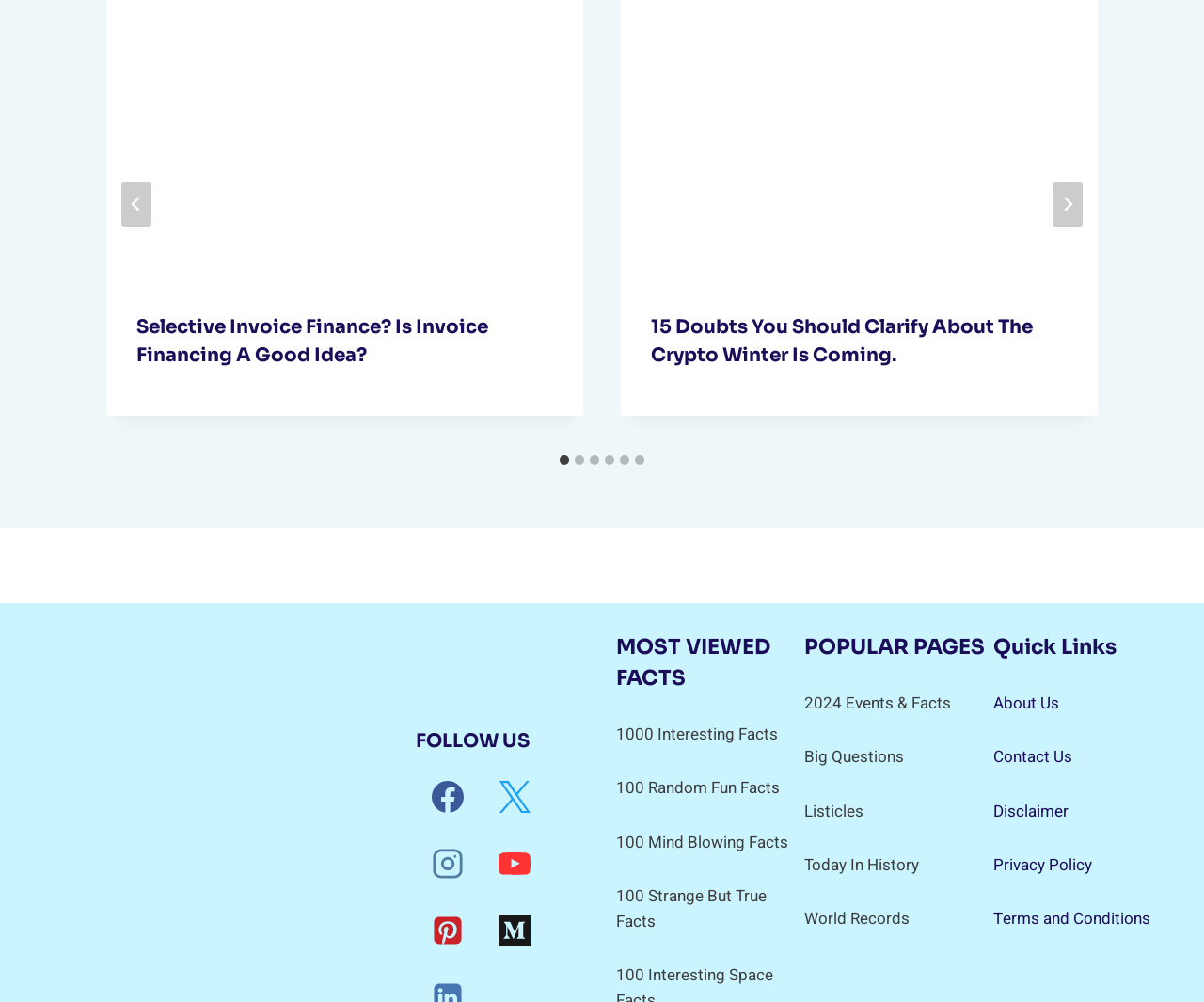Identify the bounding box coordinates of the clickable region required to complete the instruction: "Go to the last slide". The coordinates should be given as four float numbers within the range of 0 and 1, i.e., [left, top, right, bottom].

[0.101, 0.181, 0.126, 0.226]